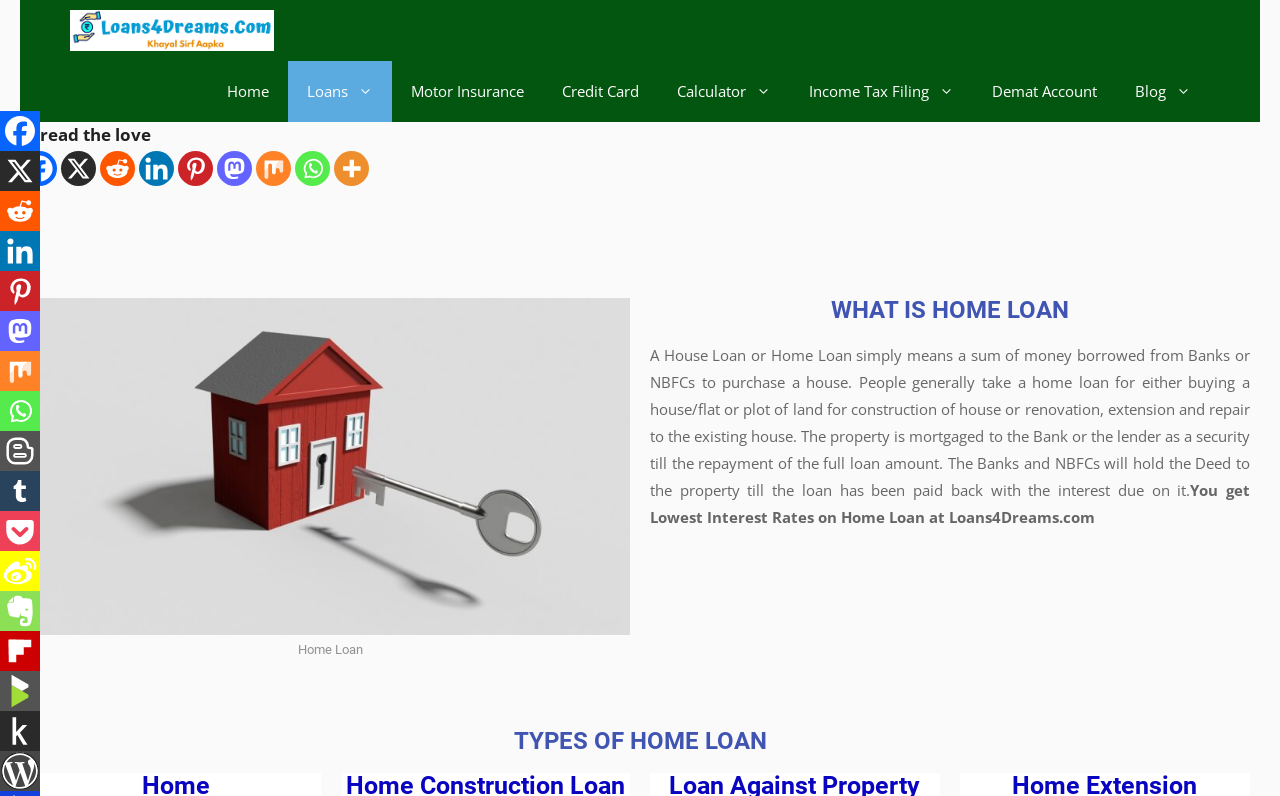Find the coordinates for the bounding box of the element with this description: "Income Tax Filing".

[0.617, 0.077, 0.76, 0.153]